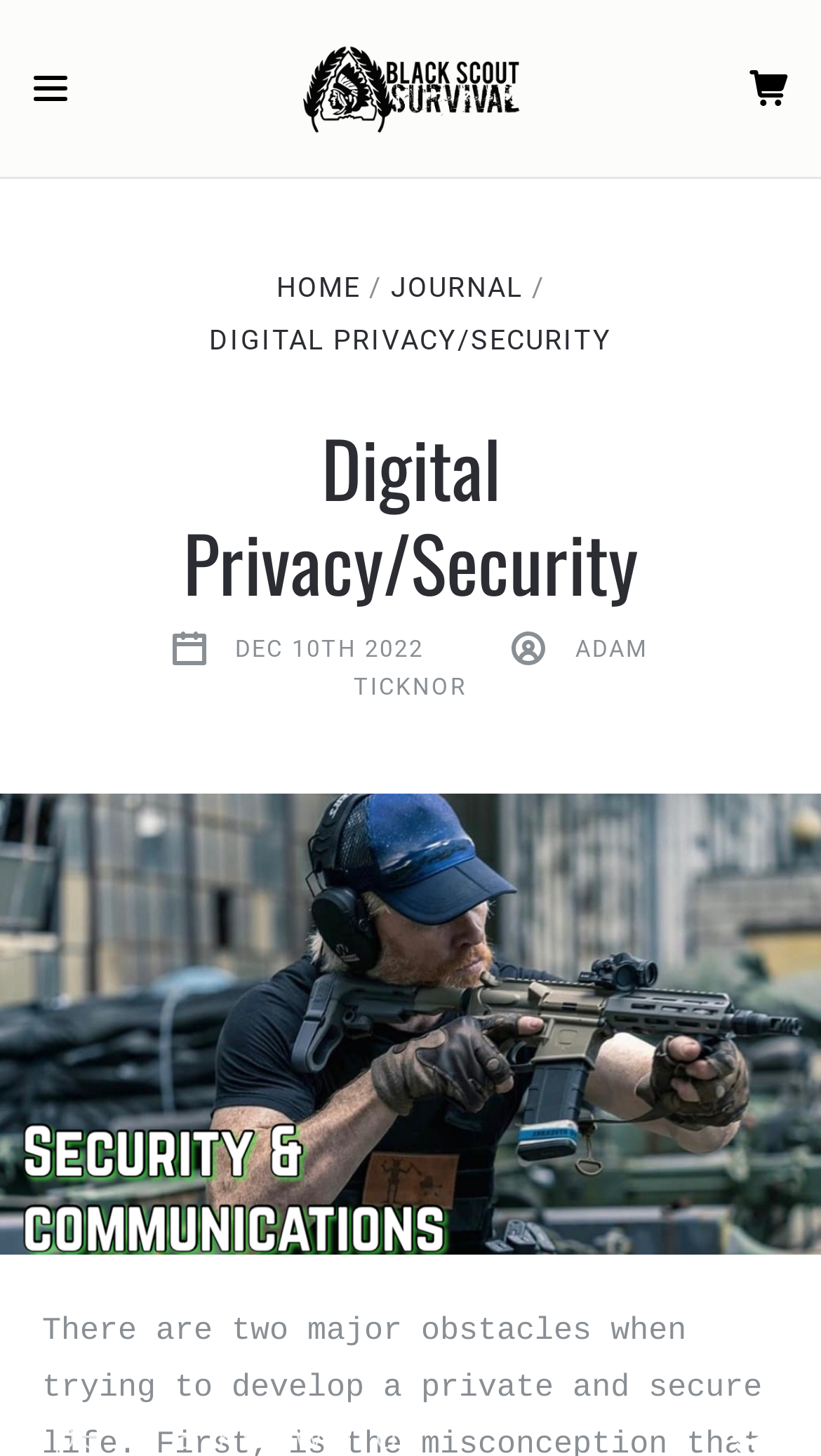Determine the bounding box coordinates of the UI element described below. Use the format (top-left x, top-left y, bottom-right x, bottom-right y) with floating point numbers between 0 and 1: cart

[0.913, 0.045, 0.962, 0.086]